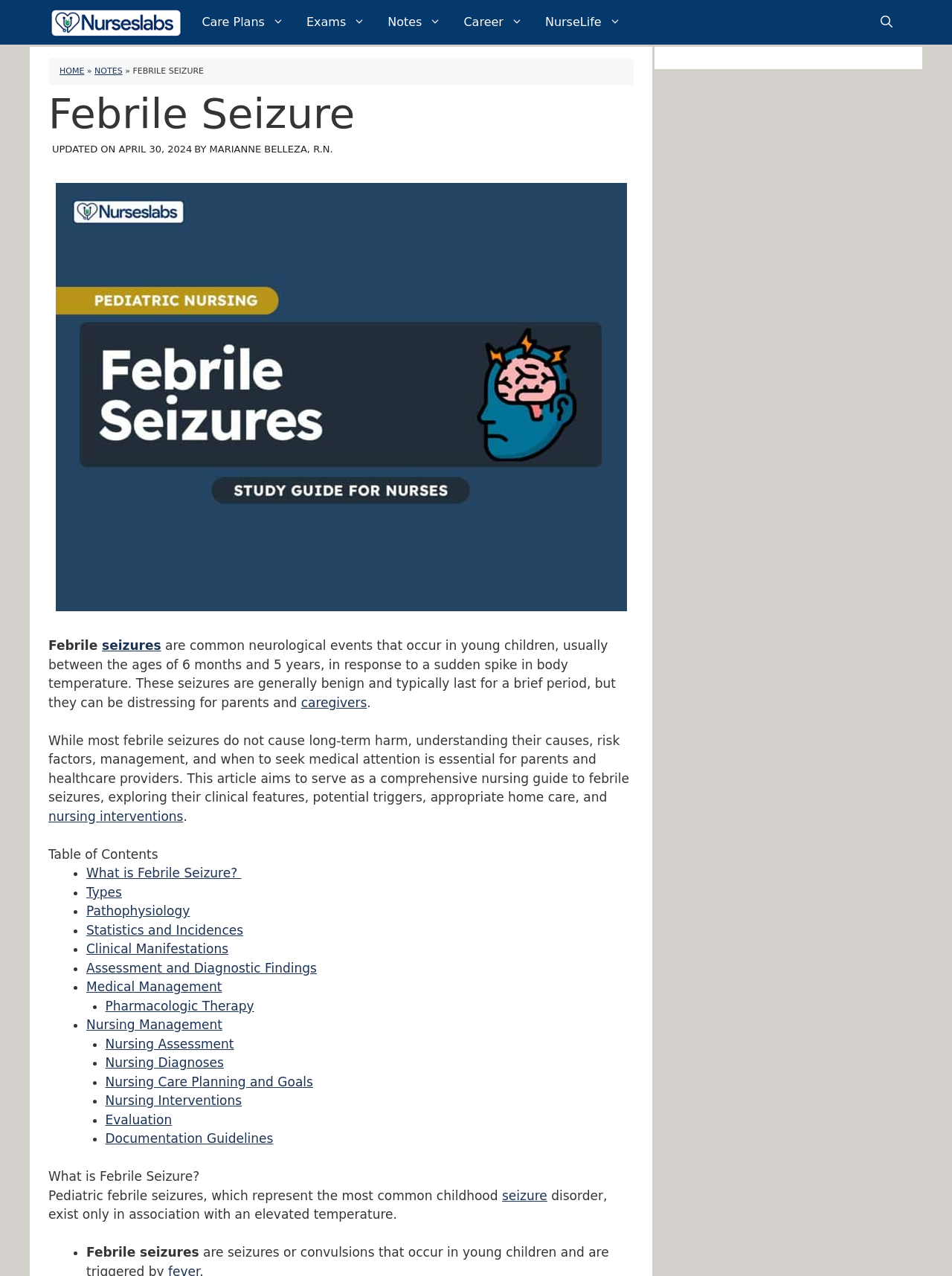Based on the element description: "Assessment and Diagnostic Findings", identify the bounding box coordinates for this UI element. The coordinates must be four float numbers between 0 and 1, listed as [left, top, right, bottom].

[0.091, 0.753, 0.333, 0.764]